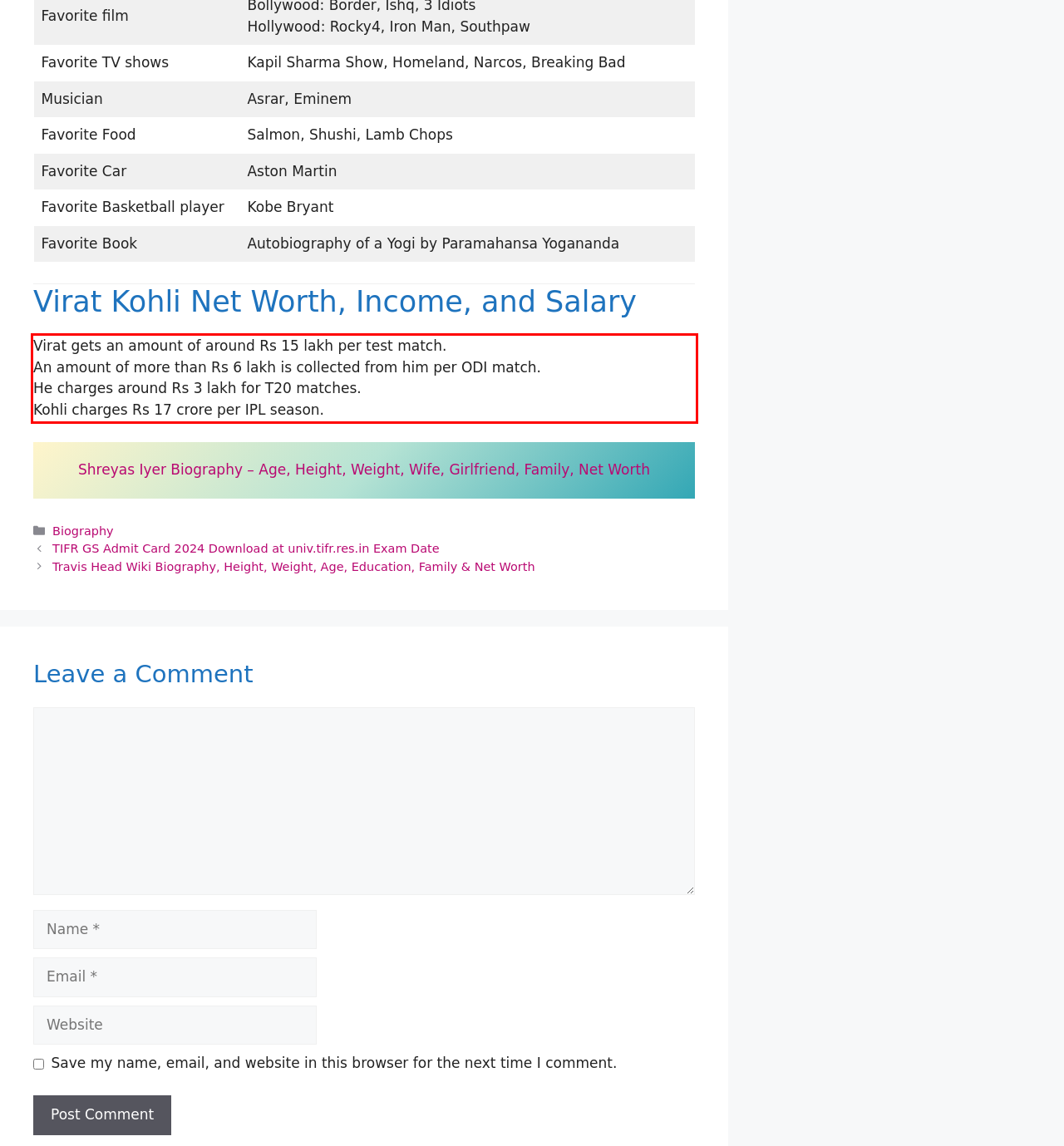You are given a screenshot of a webpage with a UI element highlighted by a red bounding box. Please perform OCR on the text content within this red bounding box.

Virat gets an amount of around Rs 15 lakh per test match. An amount of more than Rs 6 lakh is collected from him per ODI match. He charges around Rs 3 lakh for T20 matches. Kohli charges Rs 17 crore per IPL season.